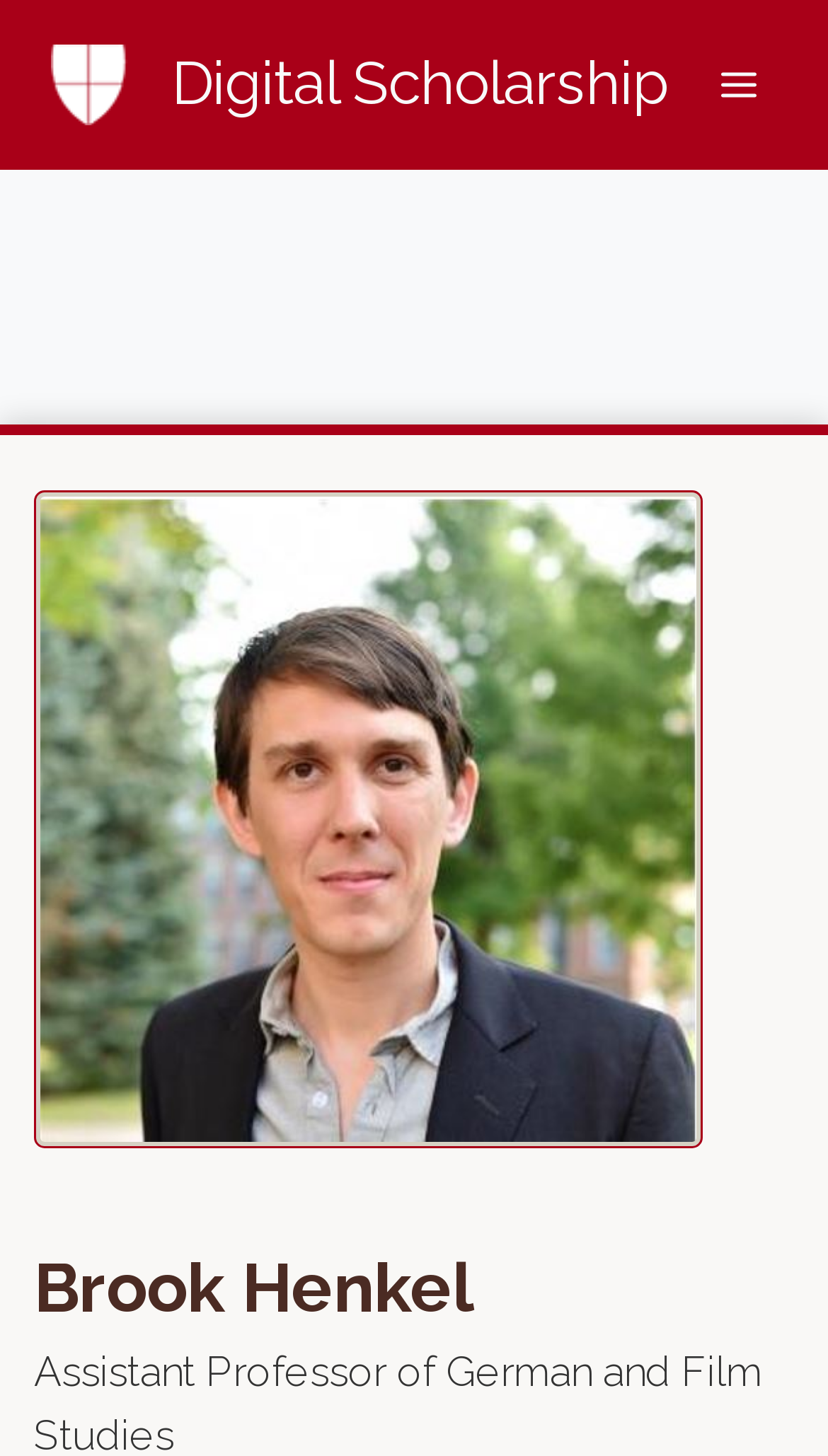Provide an in-depth description of the elements and layout of the webpage.

The webpage is about Brook Henkel, a digital scholar. At the top left, there is a link to "Digital Scholarship" accompanied by a small image with the same name. To the right of this link, there is an "Open menu" button. 

Below the top section, there is a large figure that spans most of the width of the page, containing a link to "Brook Henkel" and an image of the same name. This figure takes up a significant portion of the page. 

At the bottom of the page, there is a heading that reads "Brook Henkel".